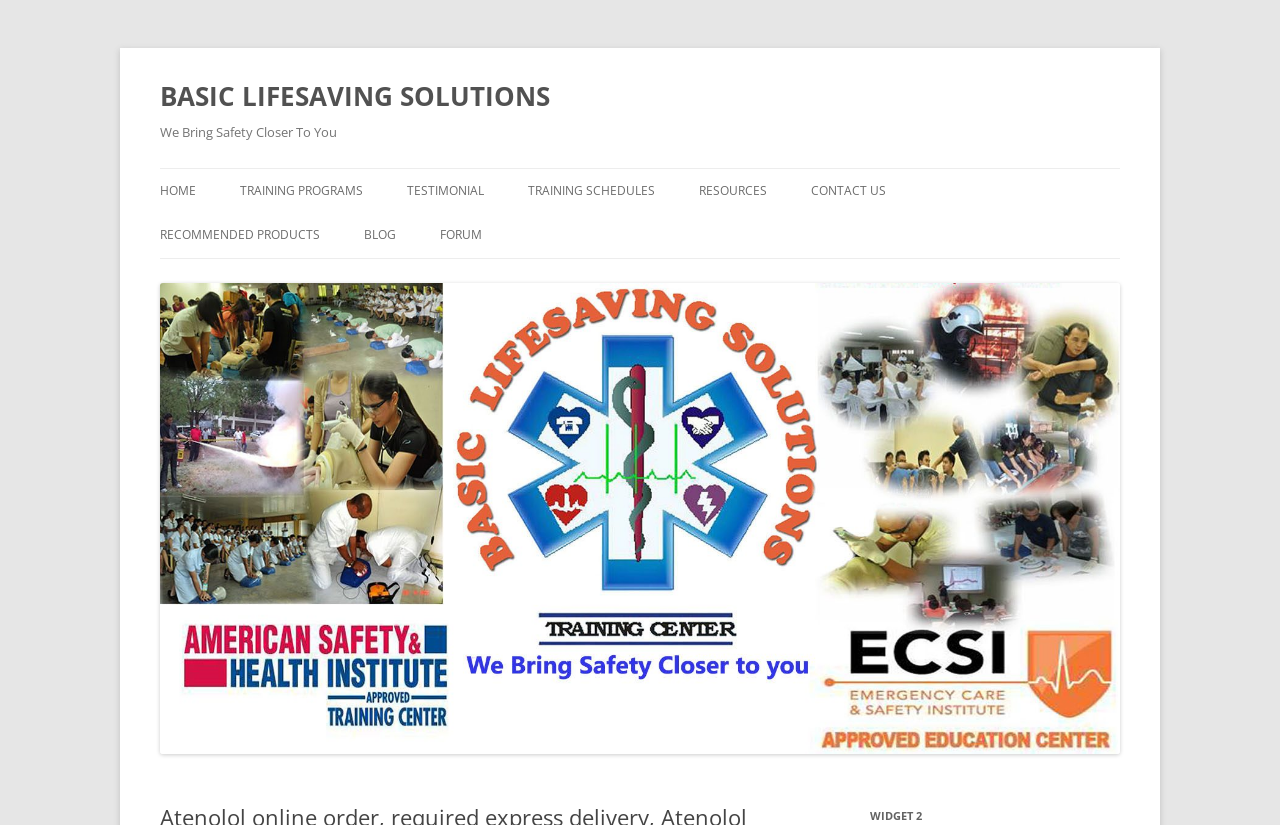Given the element description JOB OPPORTUNITIES, identify the bounding box coordinates for the UI element on the webpage screenshot. The format should be (top-left x, top-left y, bottom-right x, bottom-right y), with values between 0 and 1.

[0.344, 0.61, 0.5, 0.66]